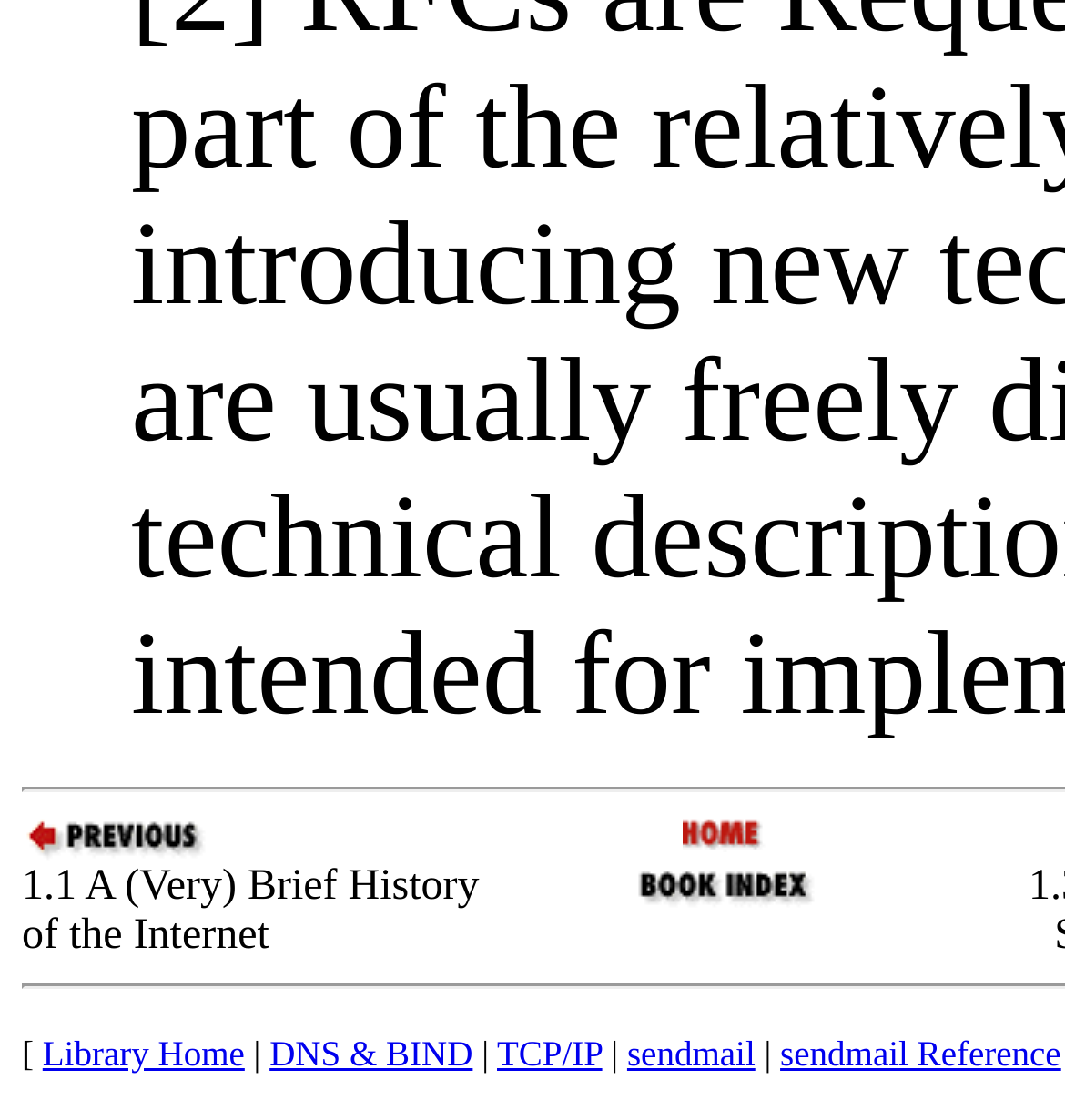Locate the bounding box coordinates of the area you need to click to fulfill this instruction: 'go to book index'. The coordinates must be in the form of four float numbers ranging from 0 to 1: [left, top, right, bottom].

[0.59, 0.782, 0.772, 0.824]